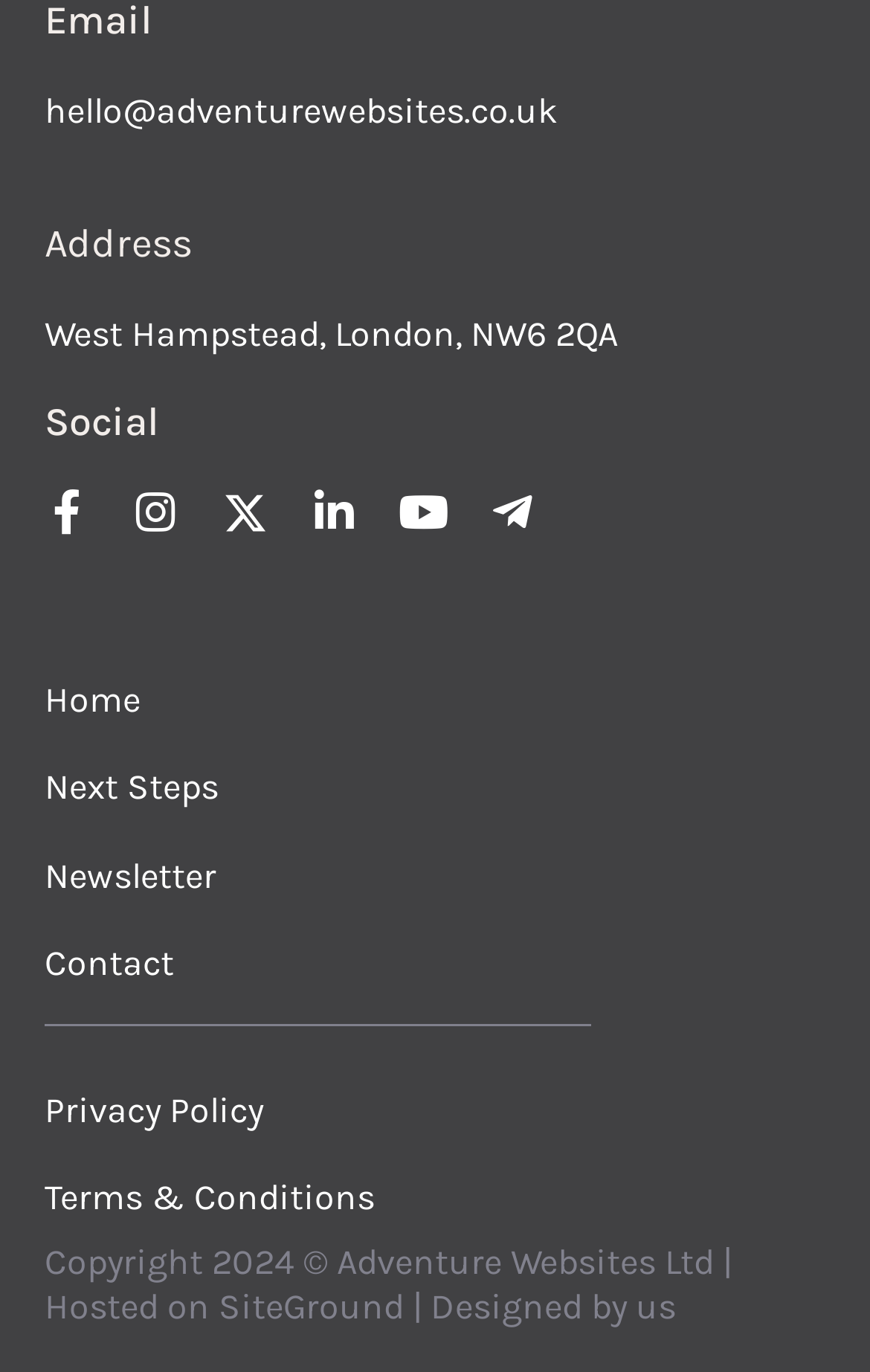Please specify the coordinates of the bounding box for the element that should be clicked to carry out this instruction: "View the company's social media profiles". The coordinates must be four float numbers between 0 and 1, formatted as [left, top, right, bottom].

[0.051, 0.291, 0.949, 0.325]